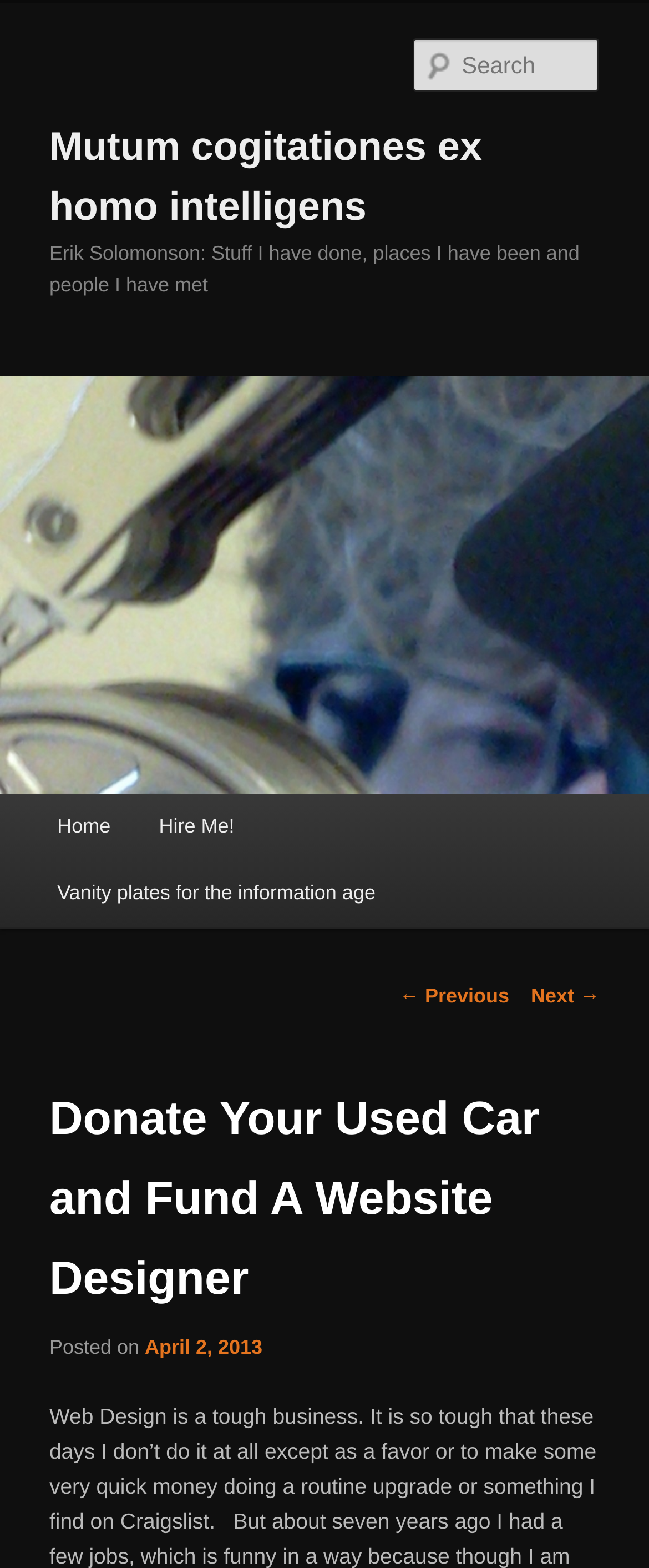Determine the bounding box coordinates of the element that should be clicked to execute the following command: "View previous post".

[0.615, 0.628, 0.785, 0.643]